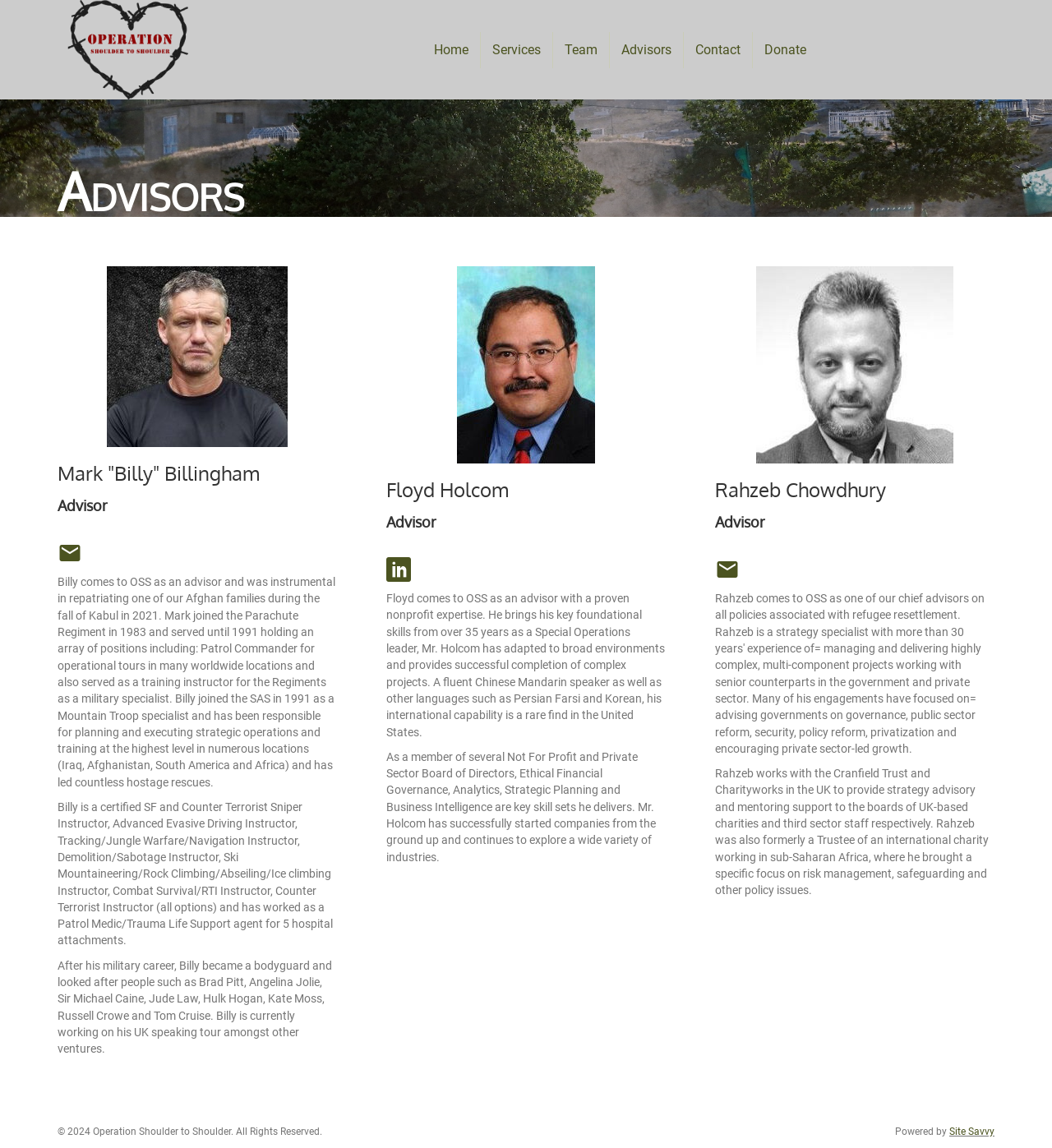Can you find the bounding box coordinates for the element to click on to achieve the instruction: "Click the Home link"?

[0.401, 0.028, 0.456, 0.059]